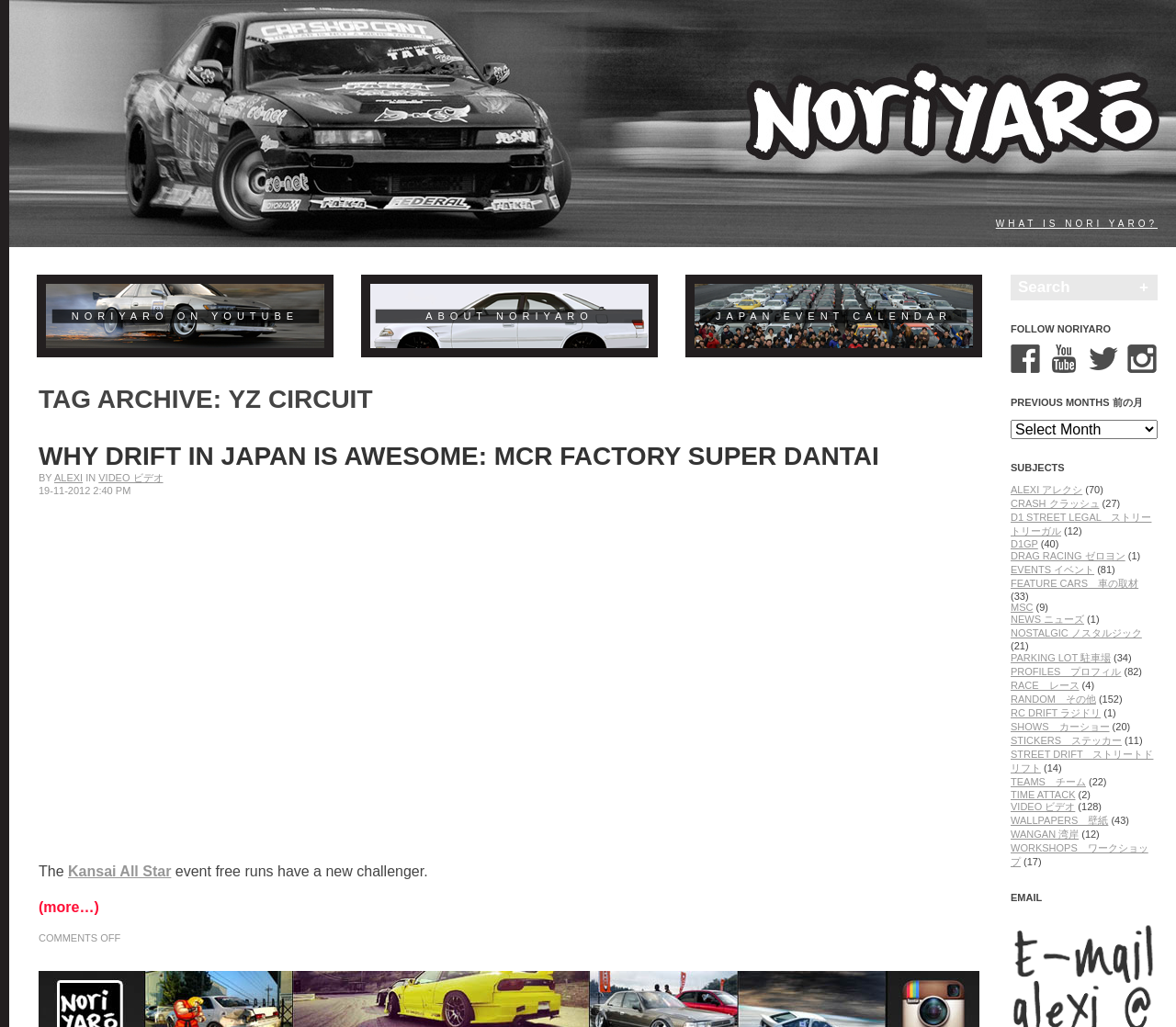Please examine the image and answer the question with a detailed explanation:
What is the name of the website?

The name of the website can be found in the root element 'YZ Circuit : NORIYARO' which is focused, indicating that it is the main title of the webpage.